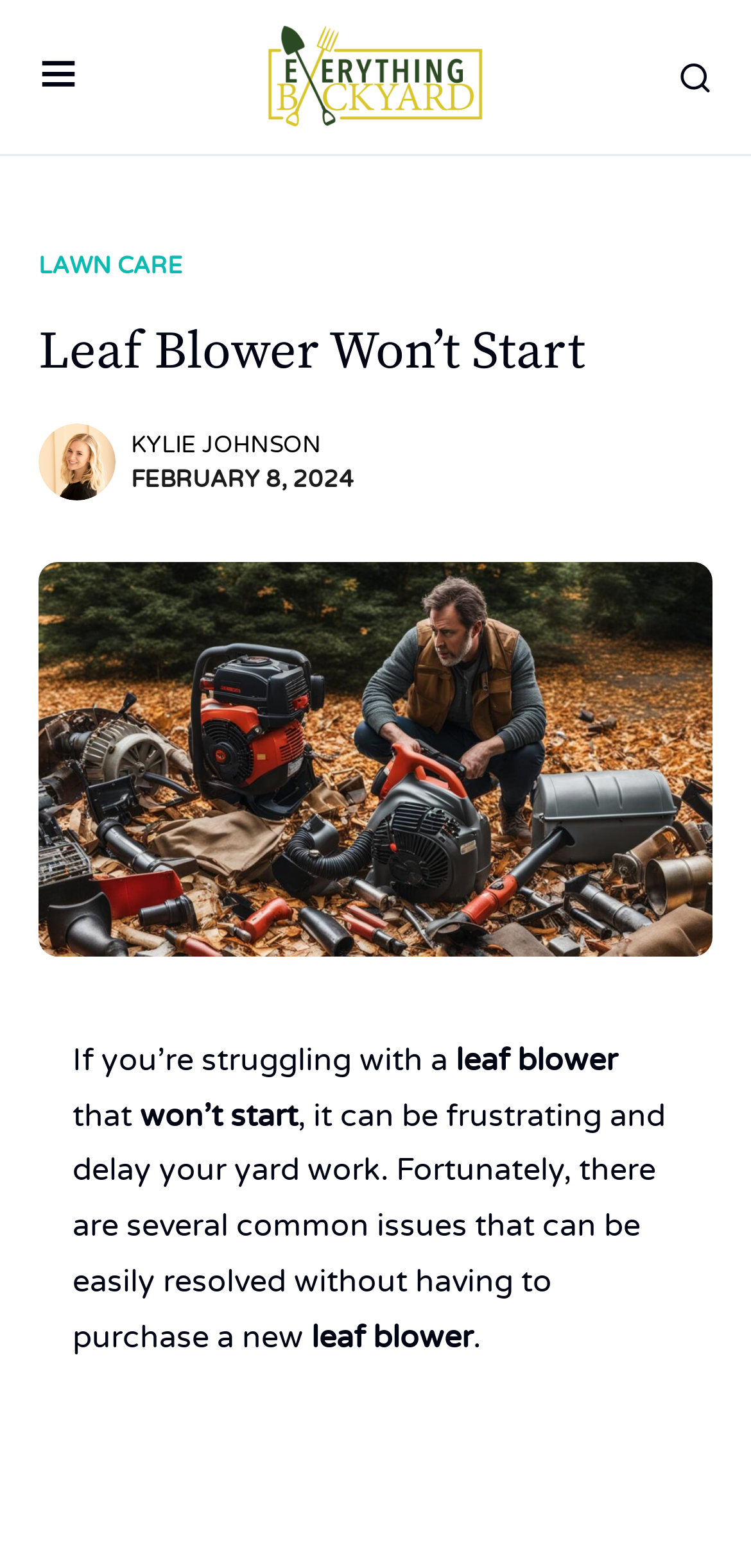Use the information in the screenshot to answer the question comprehensively: What is the website's name?

I found the website's name by looking at the link 'Everything Backyard' located at [0.349, 0.012, 0.651, 0.086] which is a sibling of the button ''.